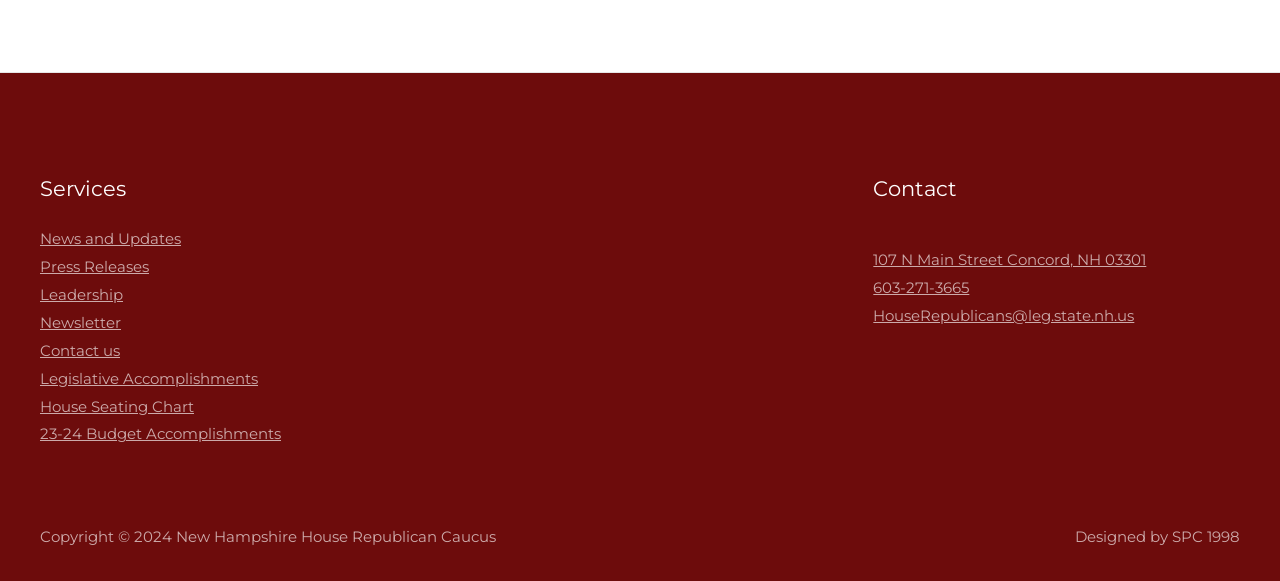Highlight the bounding box coordinates of the element that should be clicked to carry out the following instruction: "Contact us". The coordinates must be given as four float numbers ranging from 0 to 1, i.e., [left, top, right, bottom].

[0.031, 0.587, 0.094, 0.619]